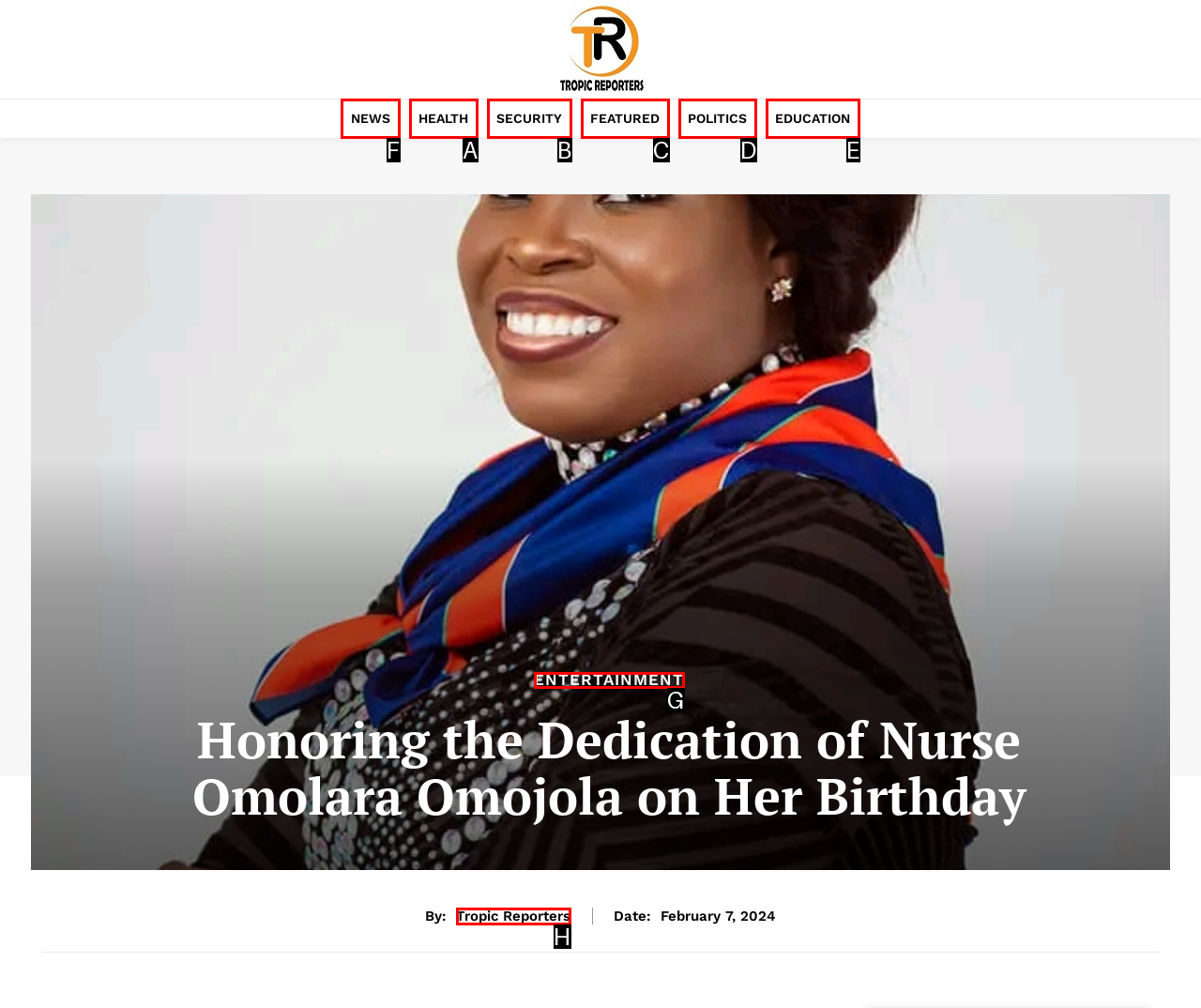From the given choices, which option should you click to complete this task: Go to NEWS page? Answer with the letter of the correct option.

F